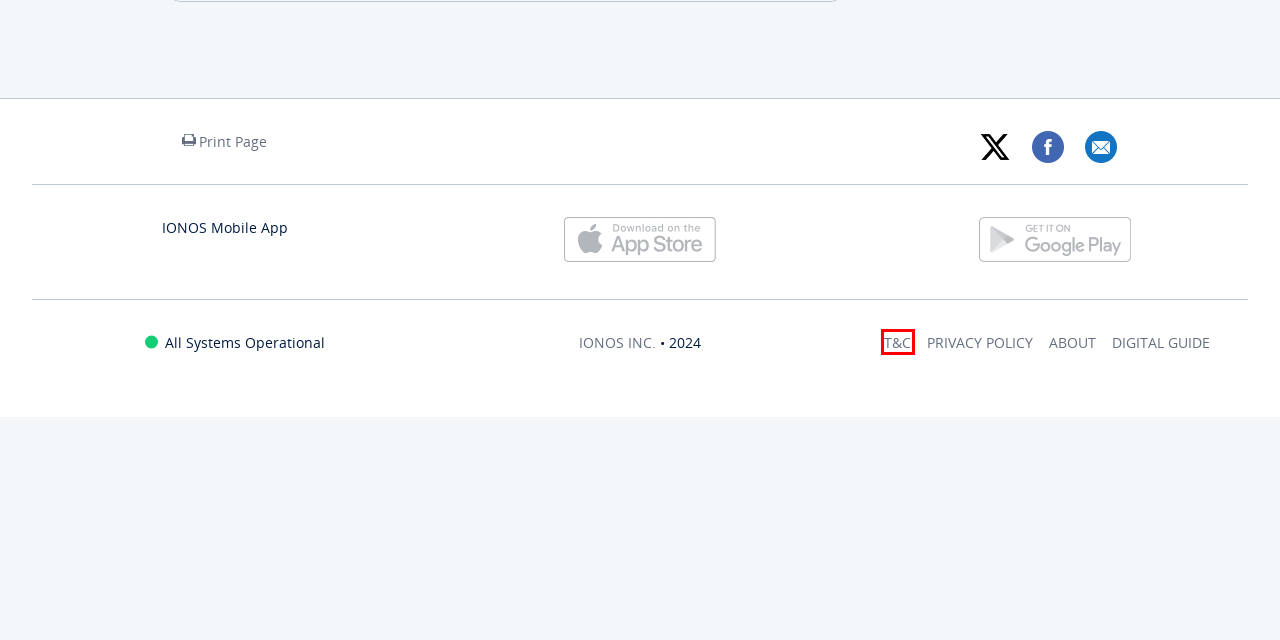You are provided with a screenshot of a webpage that includes a red rectangle bounding box. Please choose the most appropriate webpage description that matches the new webpage after clicking the element within the red bounding box. Here are the candidates:
A. General Terms and Conditions - IONOS T&C
B. About us - The company at a glance | IONOS
C. Privacy policy - IONOS T&C
D. Login - IONOS
E. Web Help for Backup Service
F. Welcome to the IONOS Help Center - IONOS Help
G. IONOS » Hosting Provider | Websites. Domains. Server.
H. Digital Guide | IT expertise for everybody - IONOS

A